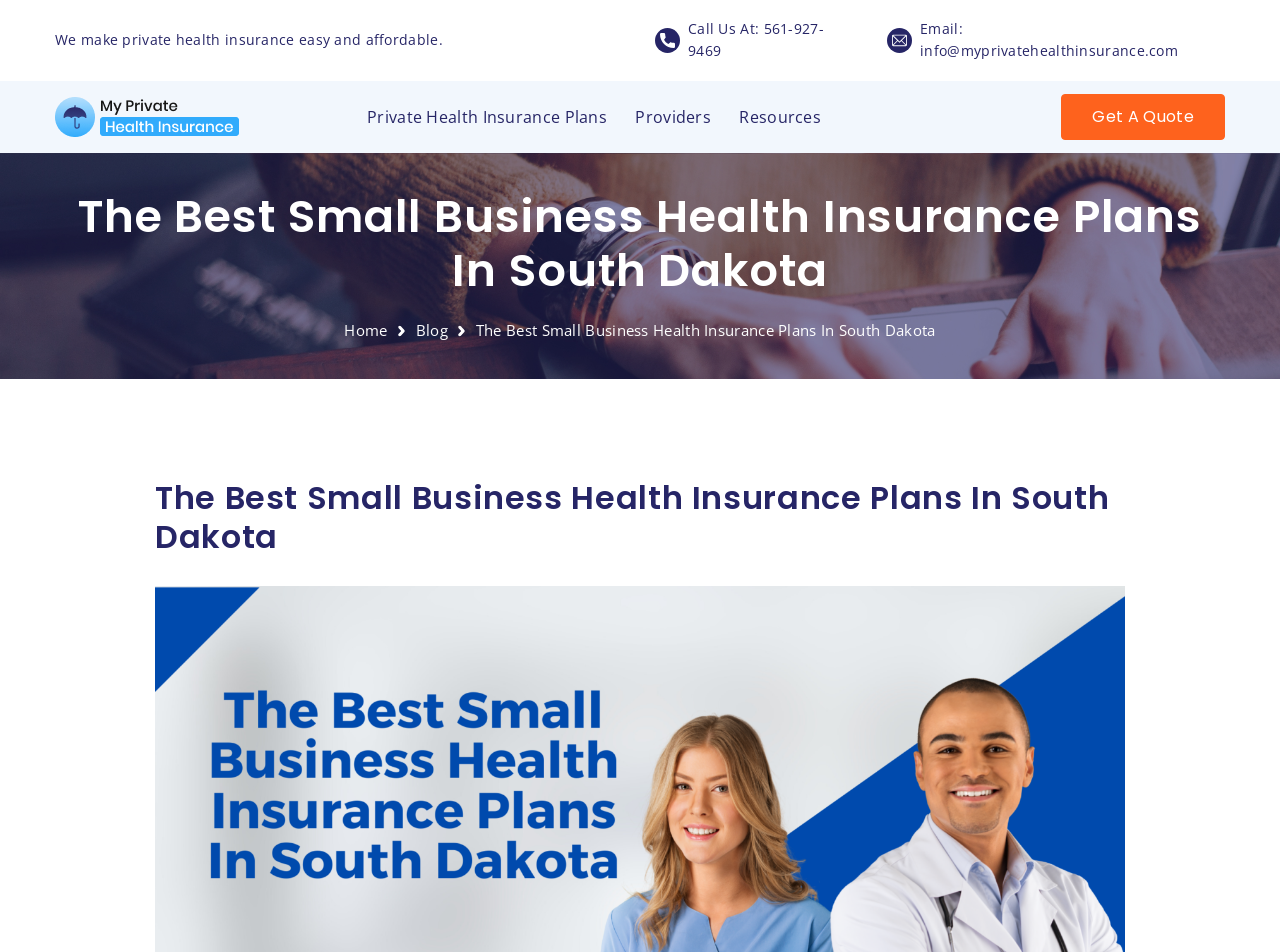Please determine the bounding box coordinates of the clickable area required to carry out the following instruction: "Email to info@myprivatehealthinsurance.com". The coordinates must be four float numbers between 0 and 1, represented as [left, top, right, bottom].

[0.719, 0.019, 0.957, 0.066]